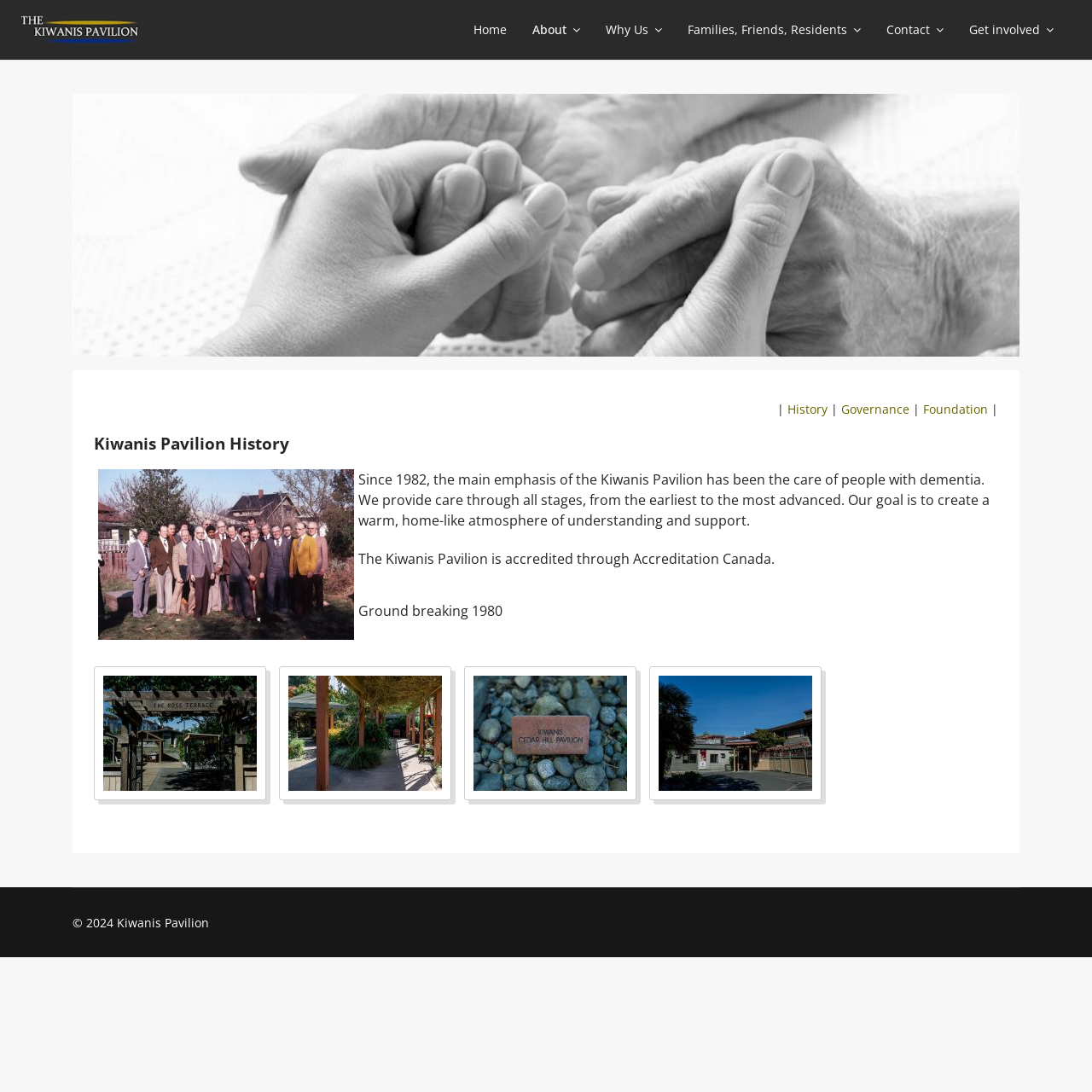Please determine the bounding box coordinates of the element's region to click in order to carry out the following instruction: "Read about the Kiwanis Pavilion History". The coordinates should be four float numbers between 0 and 1, i.e., [left, top, right, bottom].

[0.721, 0.367, 0.761, 0.382]